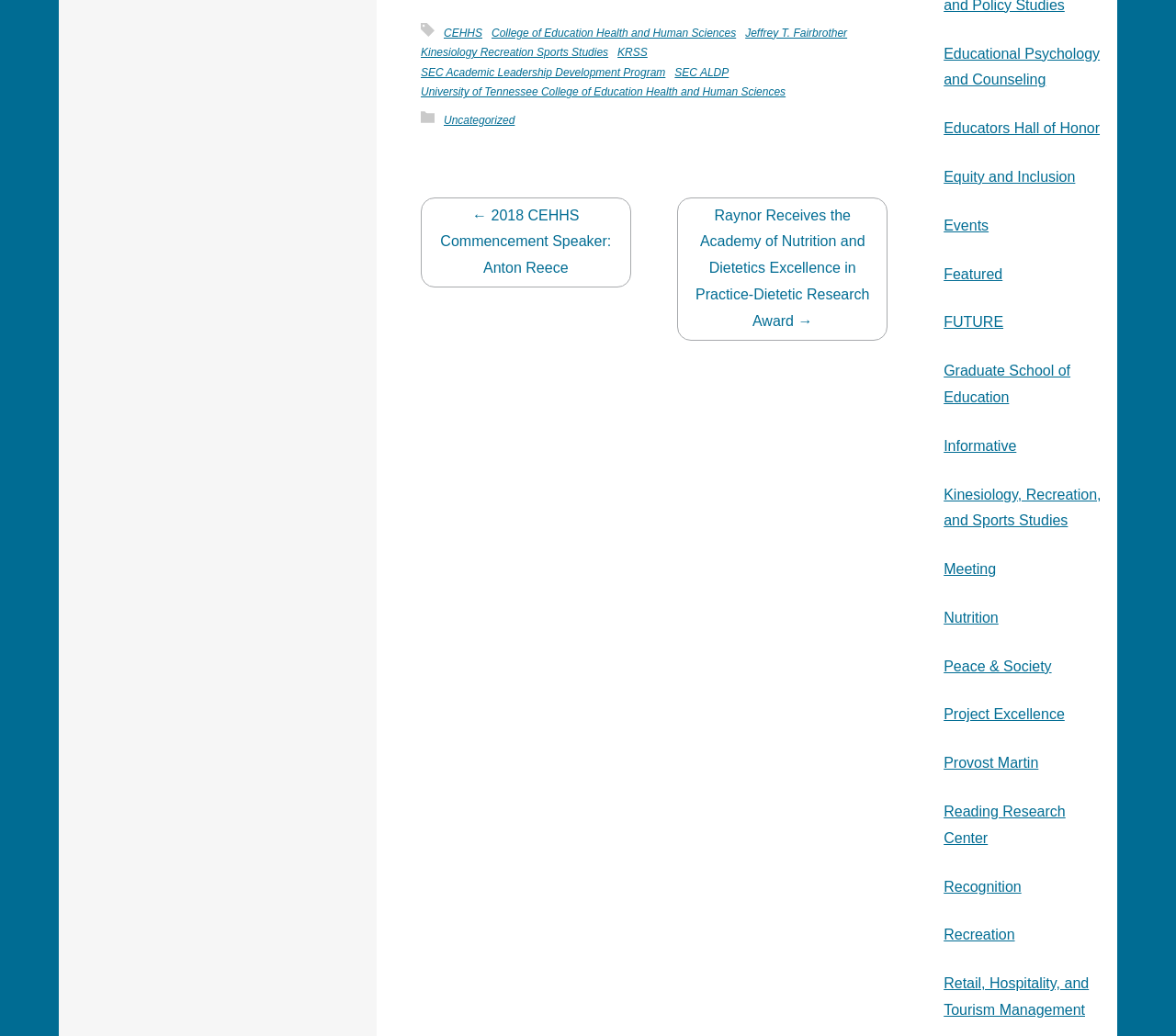What is the title of the previous post?
Please provide a single word or phrase based on the screenshot.

2018 CEHHS Commencement Speaker: Anton Reece